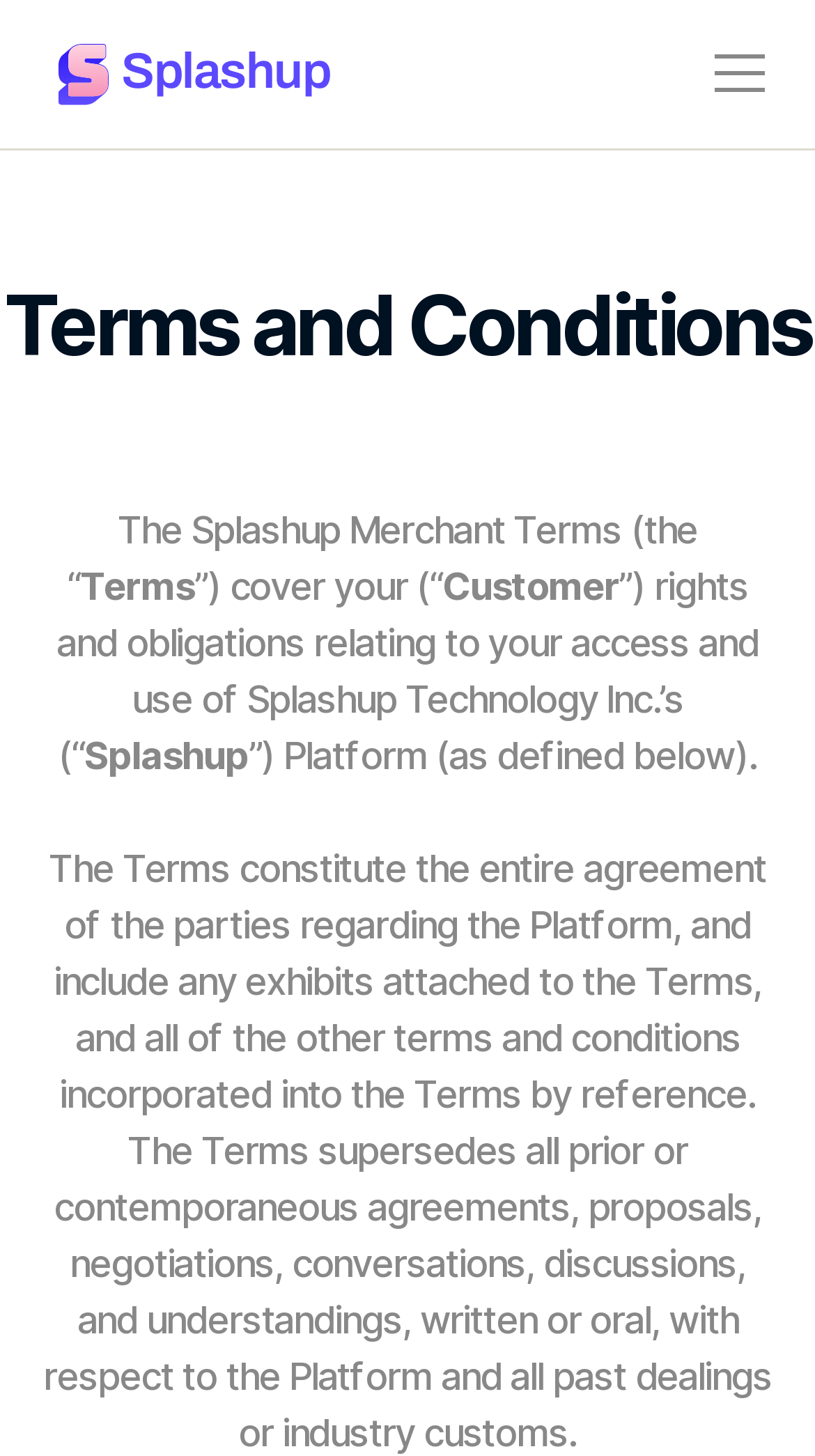Identify the bounding box of the UI element described as follows: "Blog". Provide the coordinates as four float numbers in the range of 0 to 1 [left, top, right, bottom].

[0.455, 0.151, 0.545, 0.185]